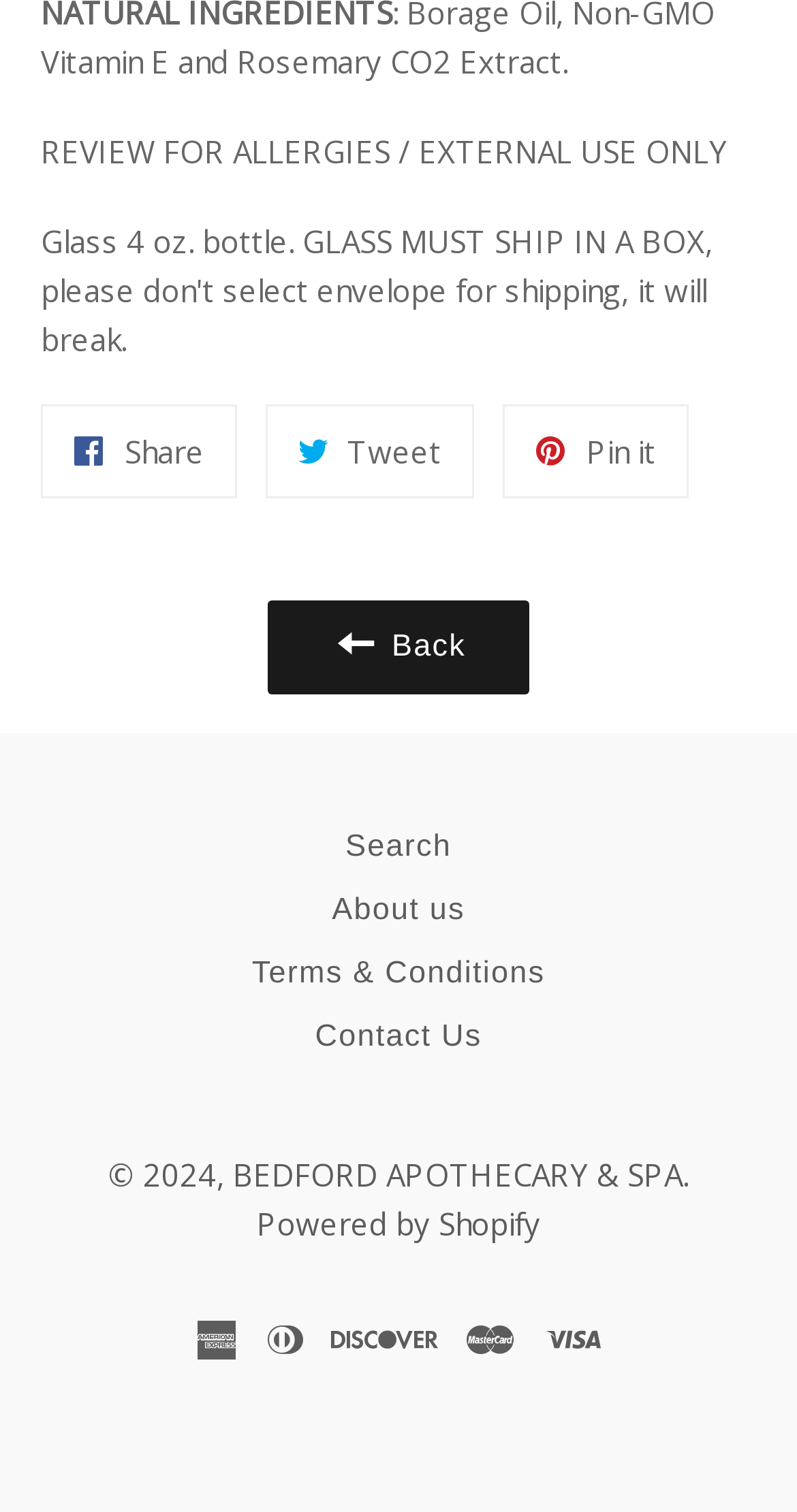Please give a succinct answer to the question in one word or phrase:
What is the warning message on the top?

Allergies / External Use Only